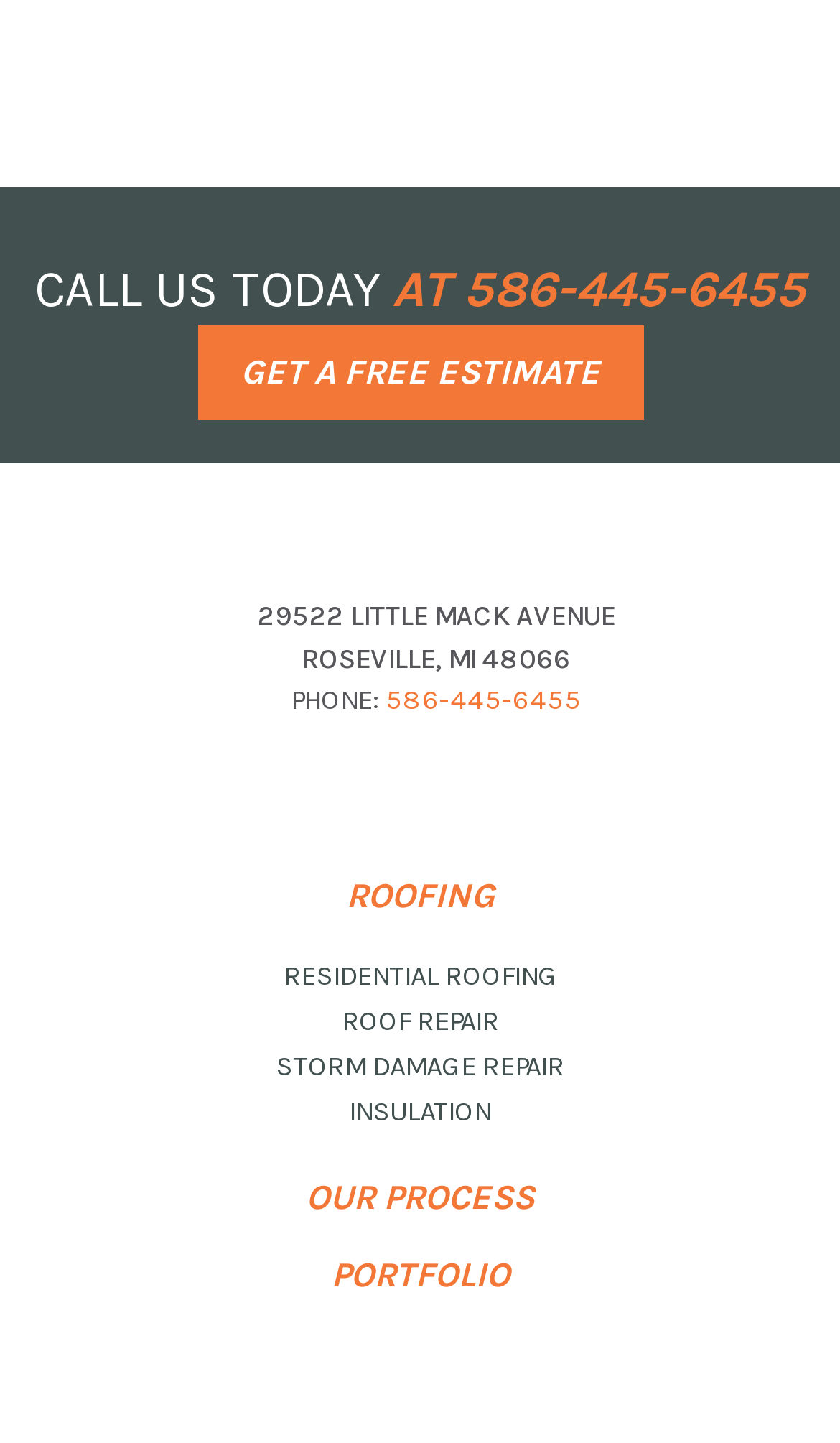Please locate the bounding box coordinates of the element that should be clicked to complete the given instruction: "Get a free estimate".

[0.235, 0.225, 0.765, 0.292]